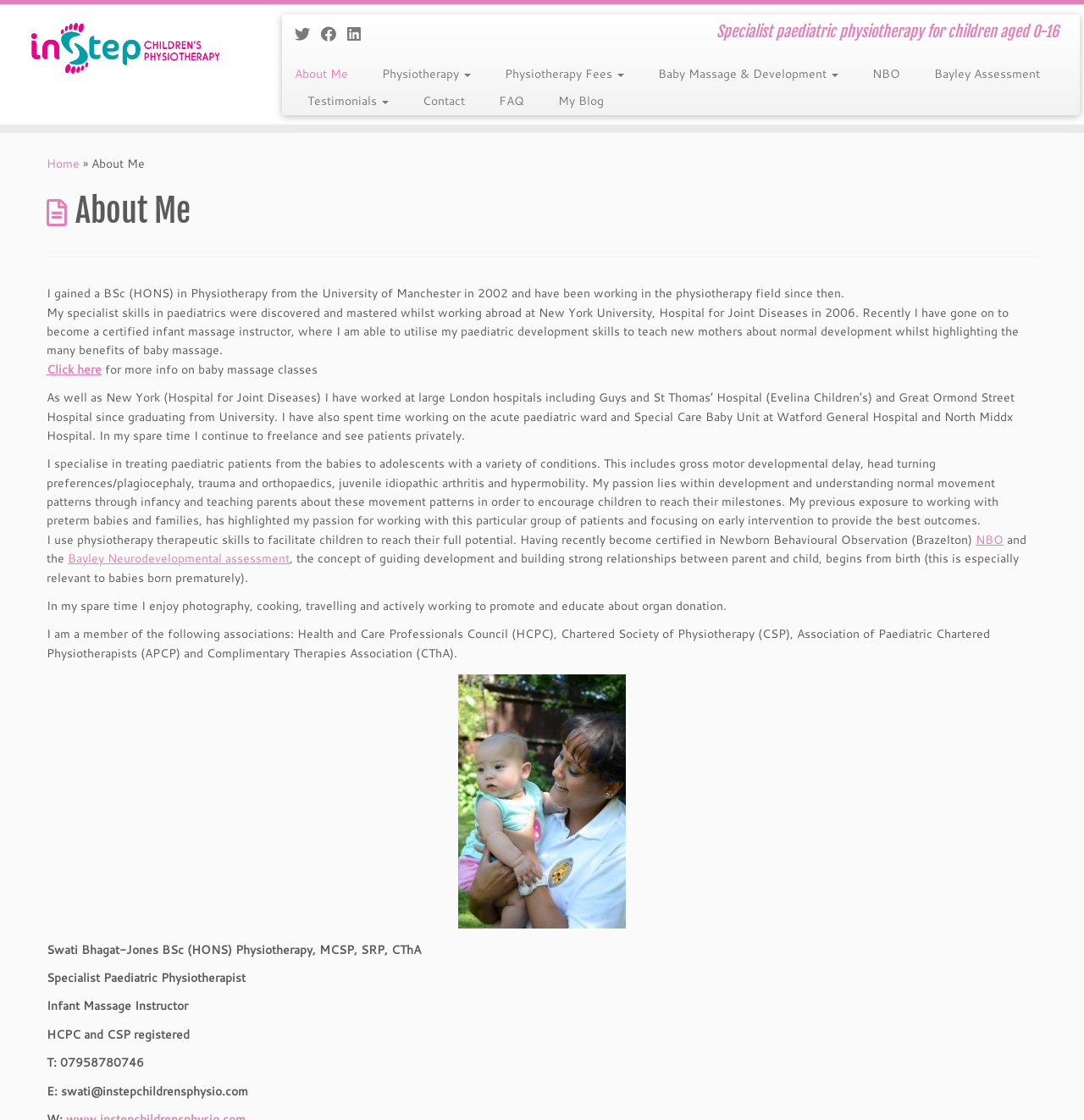Based on what you see in the screenshot, provide a thorough answer to this question: What is the contact email of the physiotherapist?

The webpage provides the contact information of the physiotherapist, including the email address 'swati@instepchildrensphysio.com'.